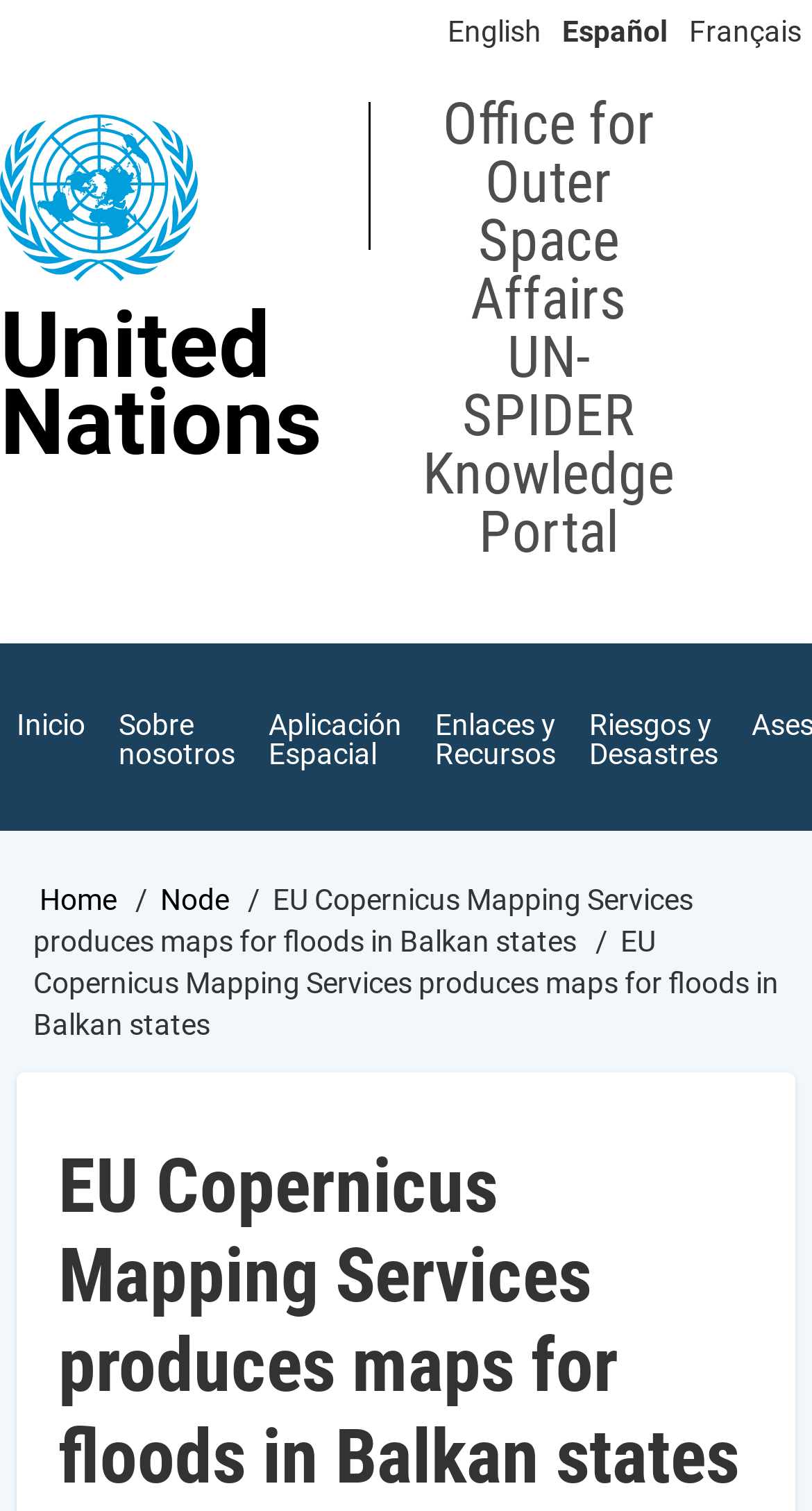Please respond in a single word or phrase: 
What is the name of the office?

Office for Outer Space Affairs